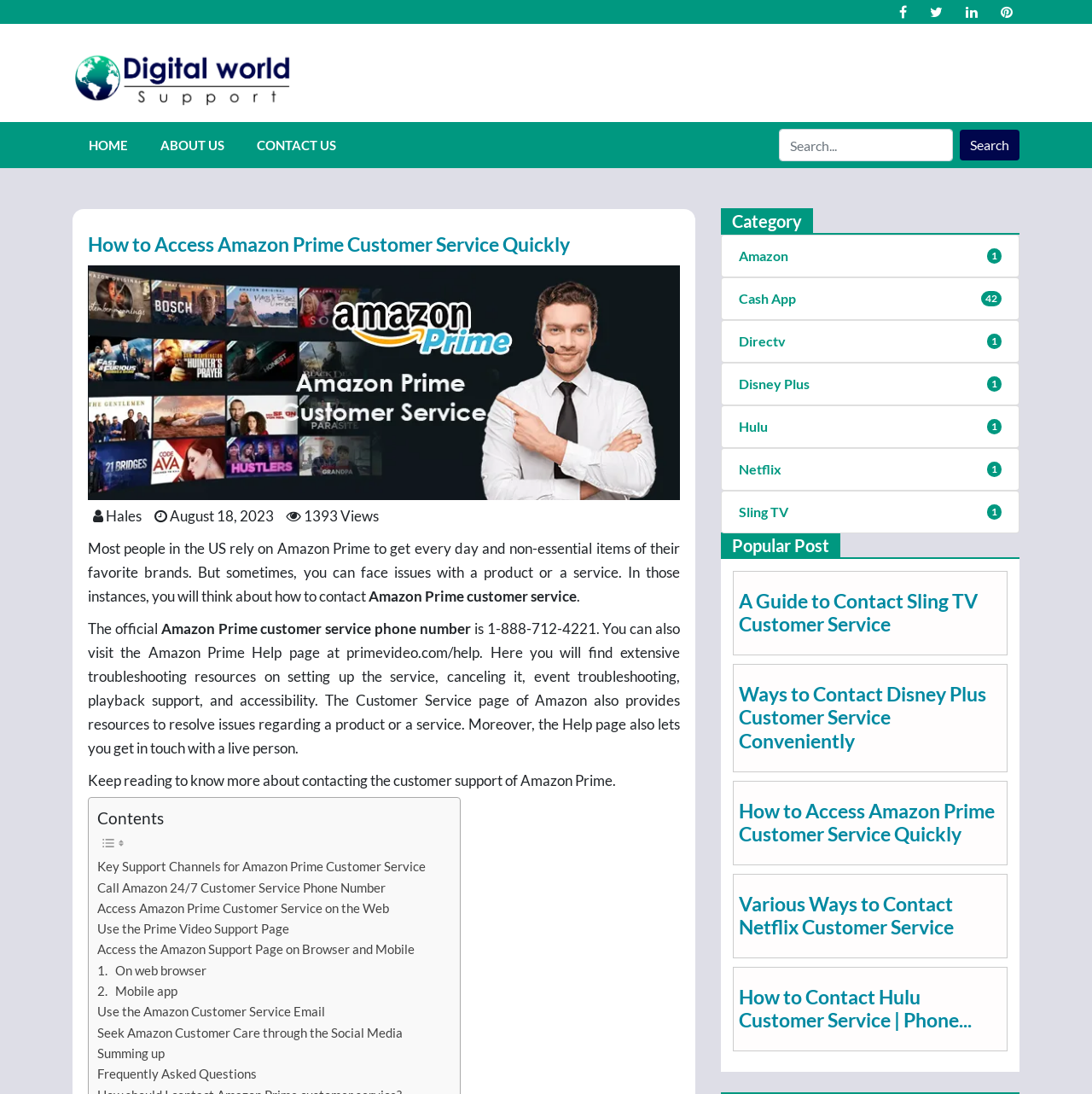What is the phone number for Amazon Prime customer service?
We need a detailed and exhaustive answer to the question. Please elaborate.

The phone number for Amazon Prime customer service can be found in the text on the webpage, which states 'The official Amazon Prime customer service phone number is 1-888-712-4221.'